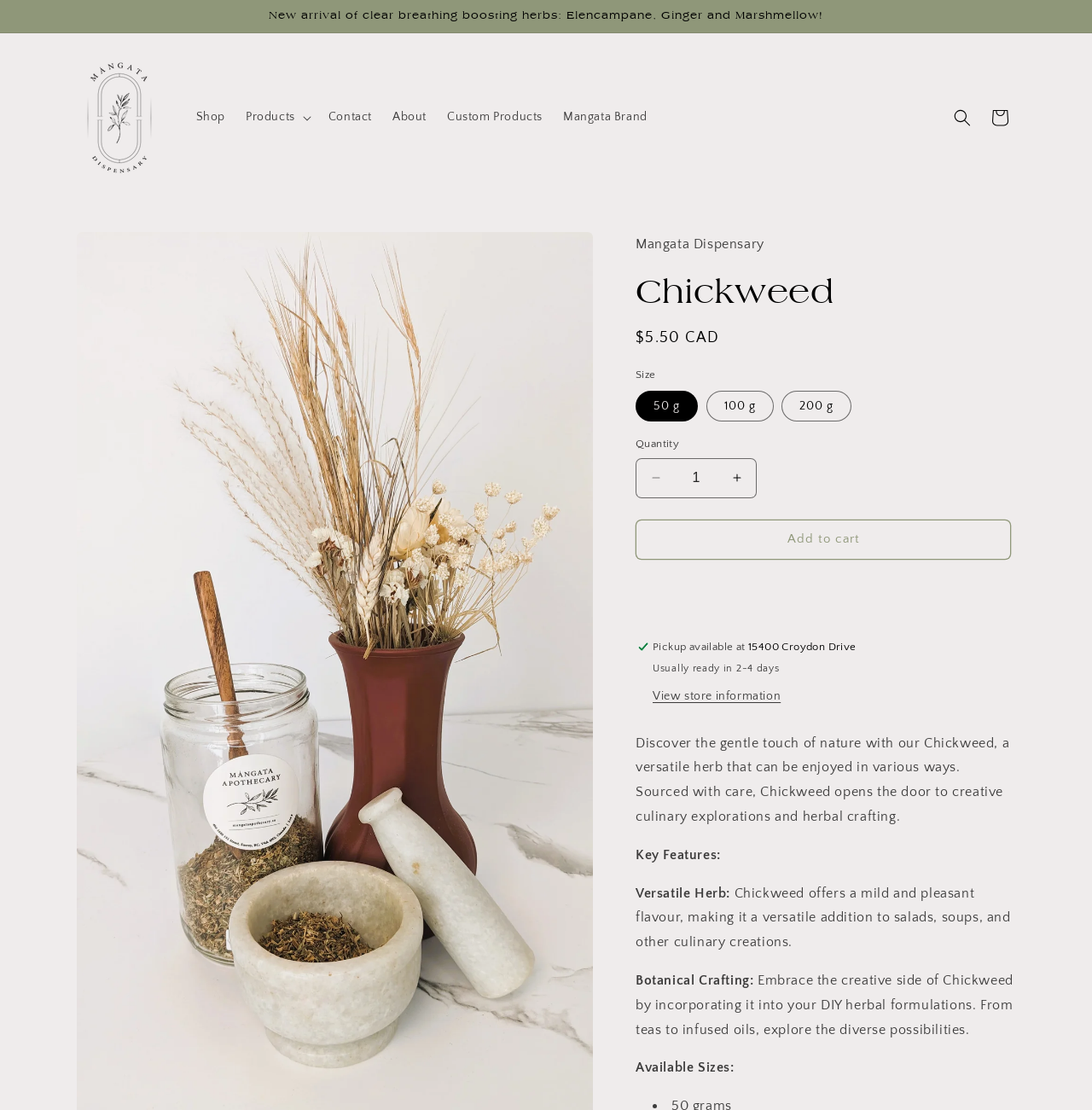Based on the element description Mangata Brand, identify the bounding box coordinates for the UI element. The coordinates should be in the format (top-left x, top-left y, bottom-right x, bottom-right y) and within the 0 to 1 range.

[0.506, 0.089, 0.602, 0.122]